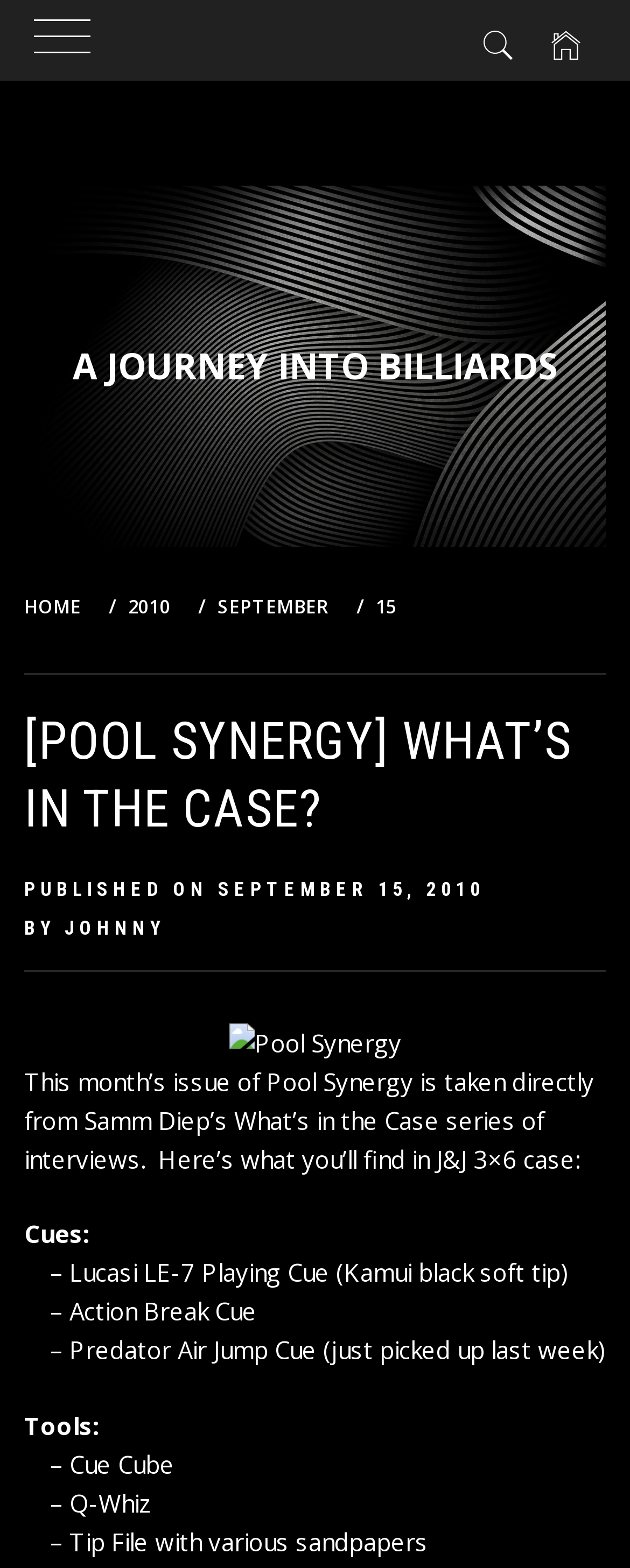Please specify the bounding box coordinates of the element that should be clicked to execute the given instruction: 'Learn more about the Lucasi LE-7 cue'. Ensure the coordinates are four float numbers between 0 and 1, expressed as [left, top, right, bottom].

[0.11, 0.801, 0.31, 0.822]